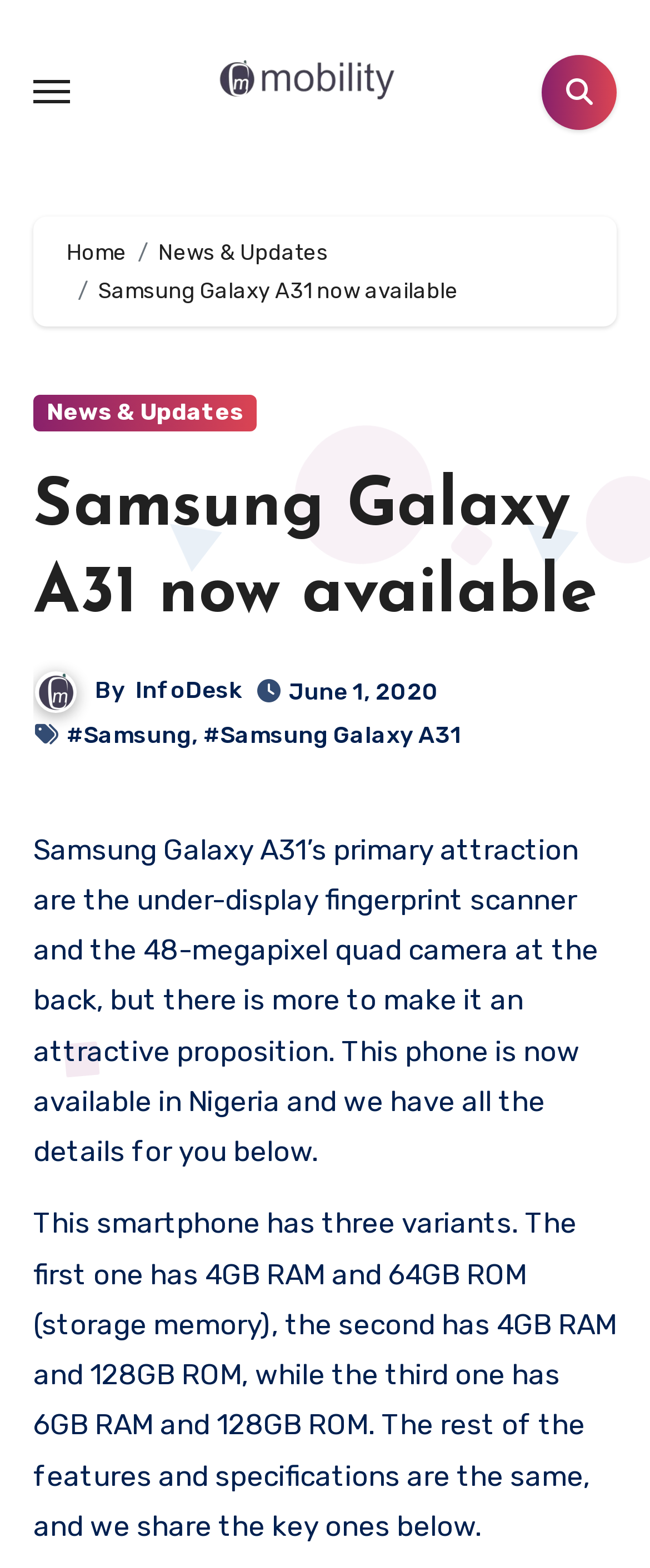What is the capacity of the RAM in the second variant of Samsung Galaxy A31?
Using the screenshot, give a one-word or short phrase answer.

4GB